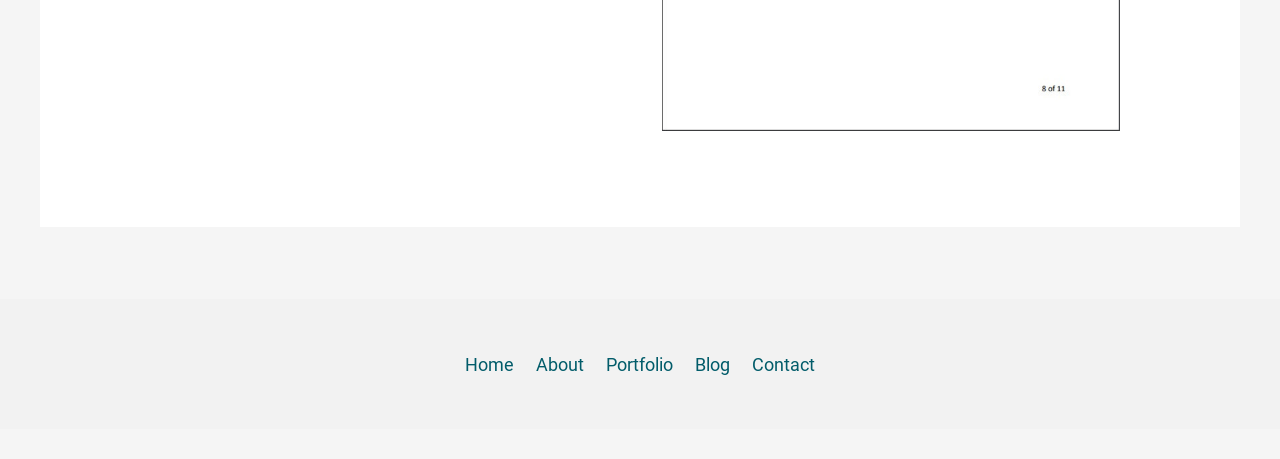Respond concisely with one word or phrase to the following query:
How many menu items are there?

5